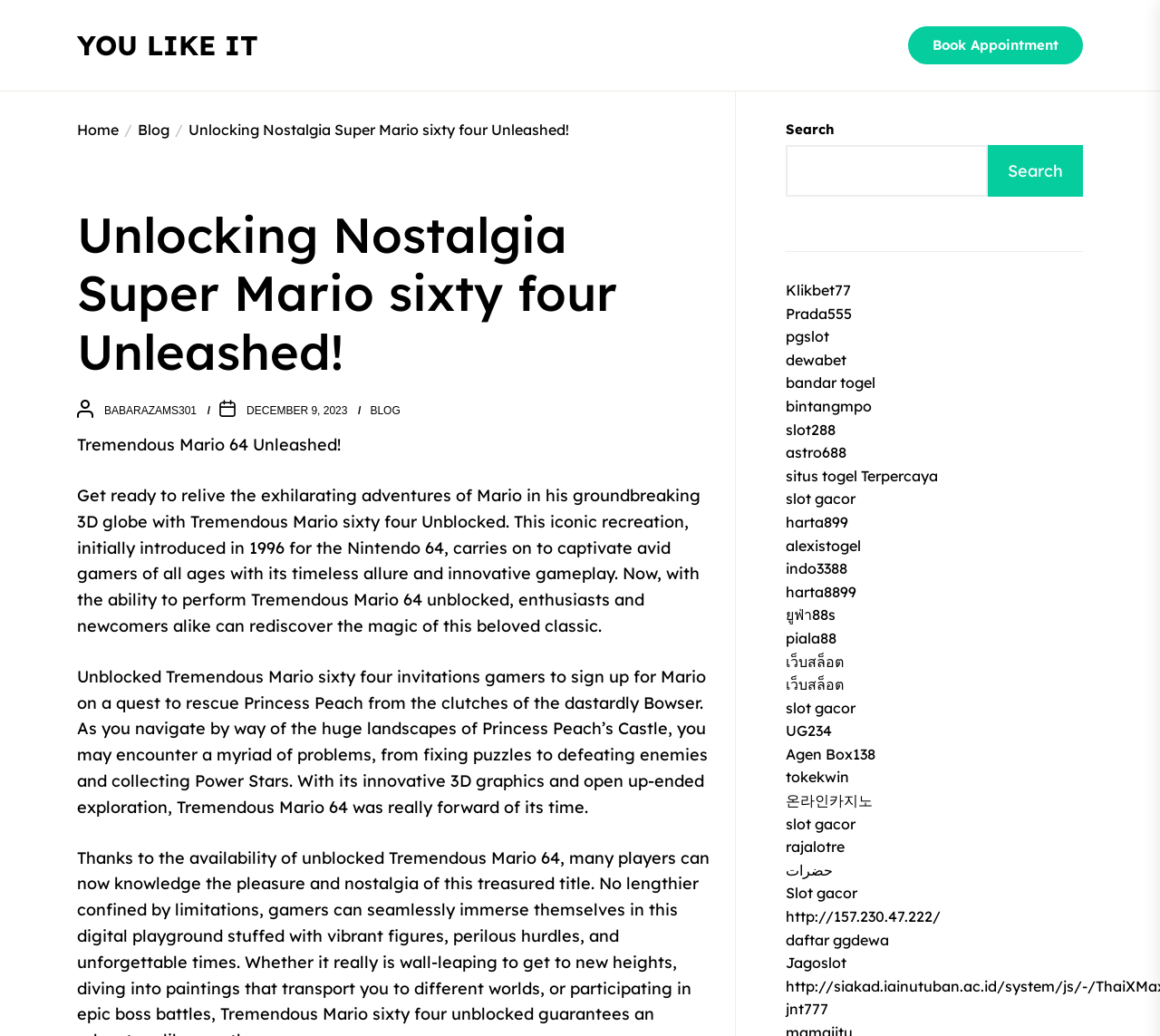Based on the image, provide a detailed and complete answer to the question: 
What is the main theme of the webpage?

The webpage is discussing a classic game, Super Mario 64, and the tone of the webpage suggests a nostalgic and retro gaming theme. The use of phrases like 'Unlocking Nostalgia' and 'Unleashed!' further reinforce this theme.